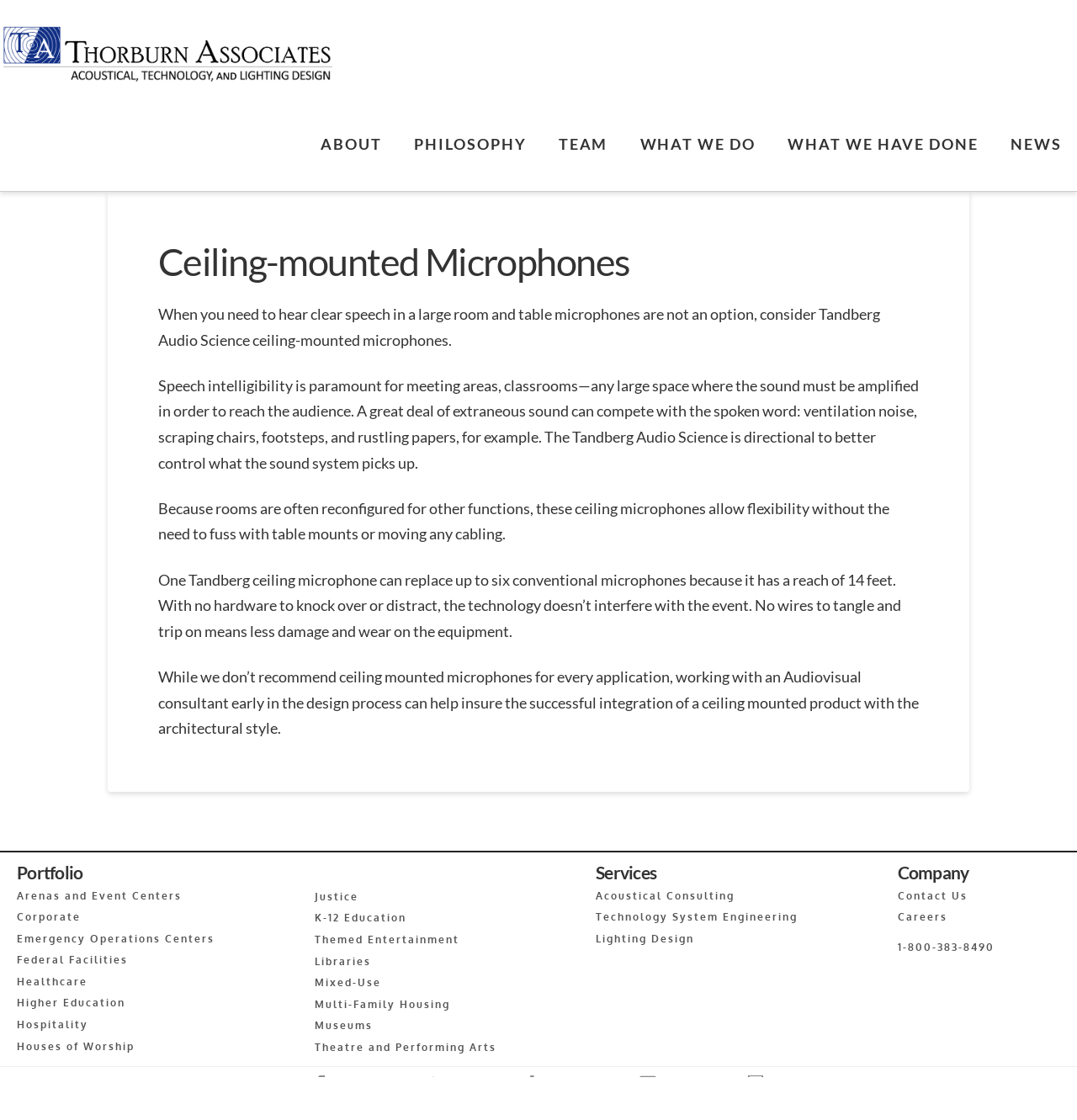Please provide the bounding box coordinates for the element that needs to be clicked to perform the instruction: "Click on ABOUT". The coordinates must consist of four float numbers between 0 and 1, formatted as [left, top, right, bottom].

[0.282, 0.077, 0.369, 0.171]